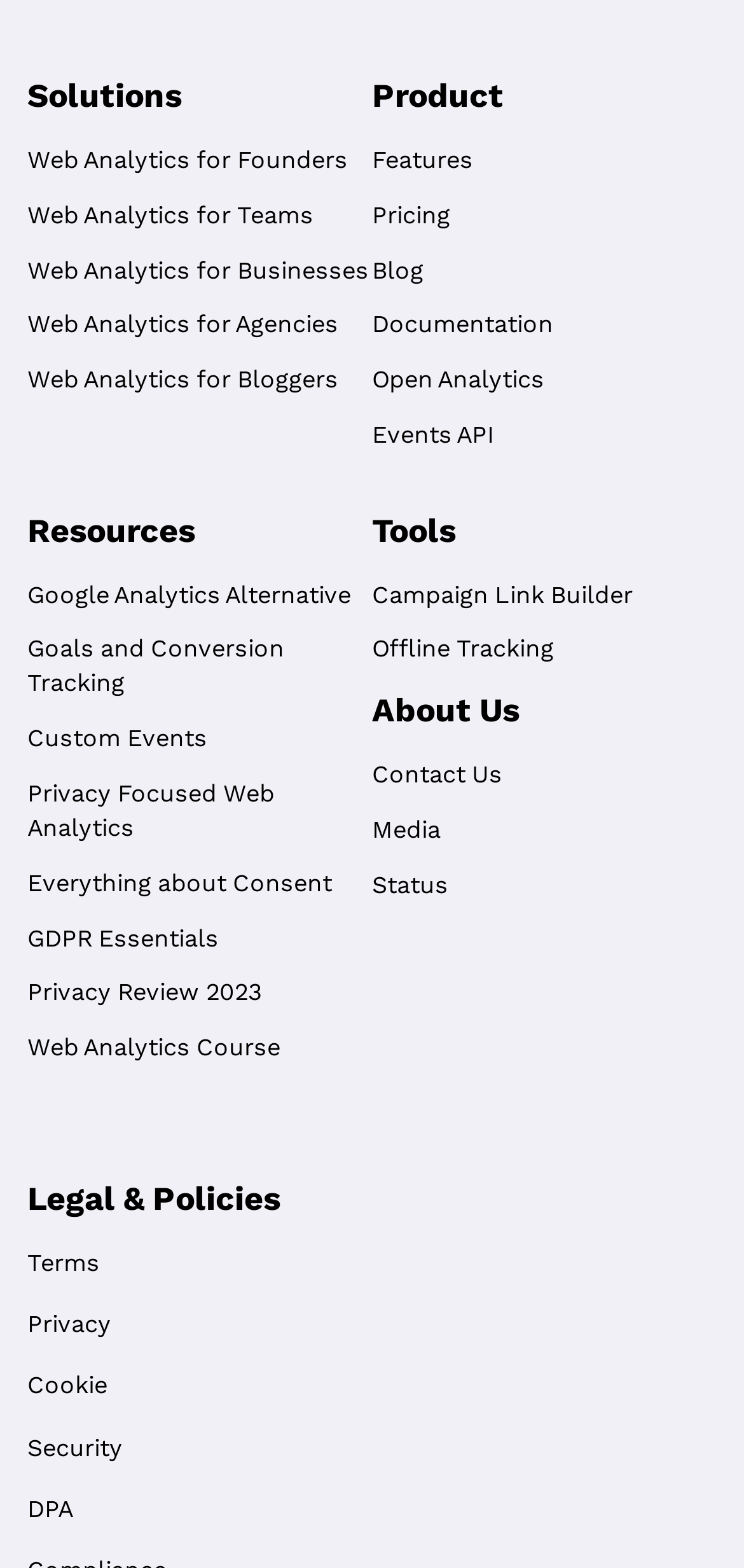Answer succinctly with a single word or phrase:
What is the last resource listed?

Web Analytics Course